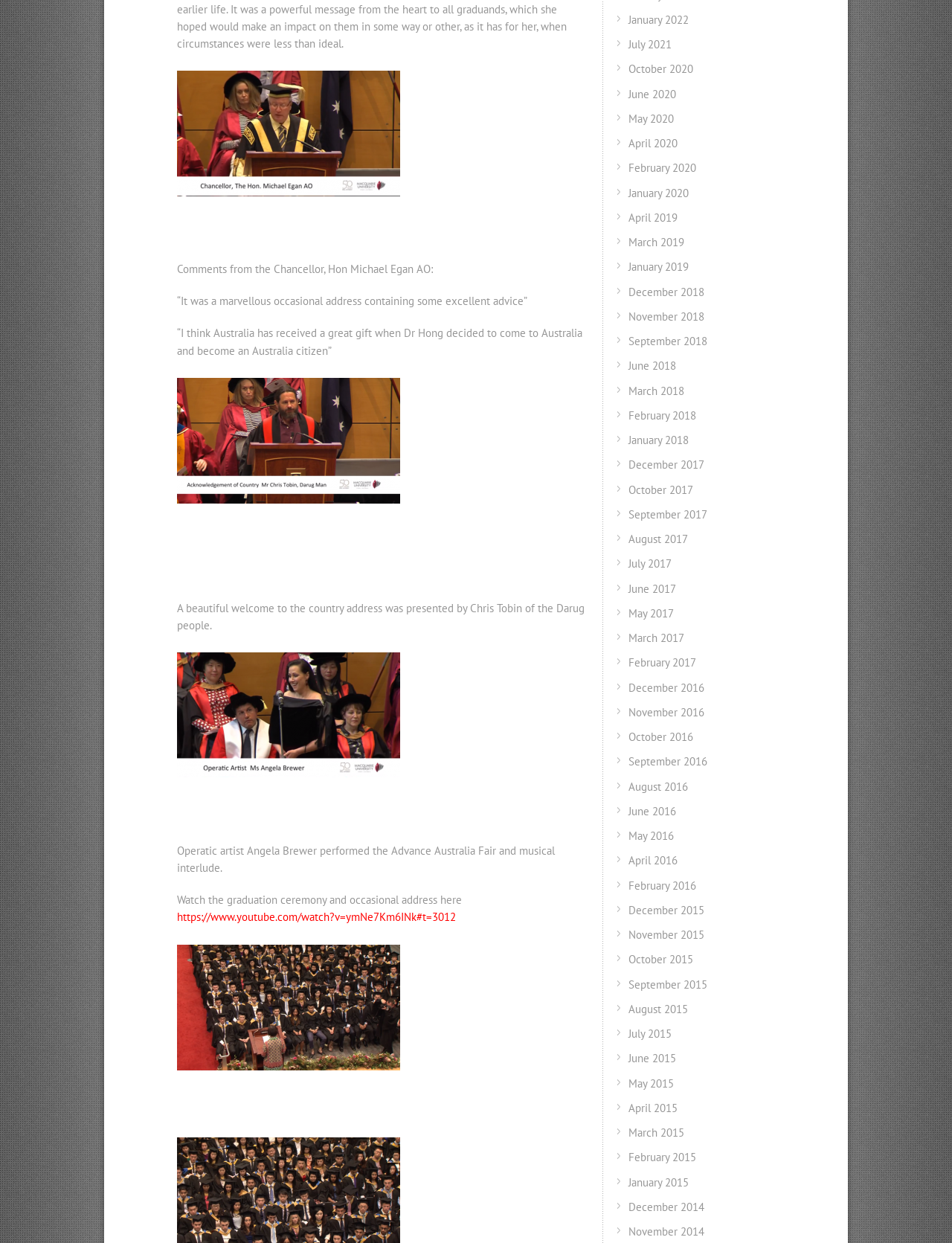Determine the bounding box coordinates for the UI element with the following description: "https://www.youtube.com/watch?v=ymNe7Km6INk#t=3012". The coordinates should be four float numbers between 0 and 1, represented as [left, top, right, bottom].

[0.186, 0.732, 0.479, 0.744]